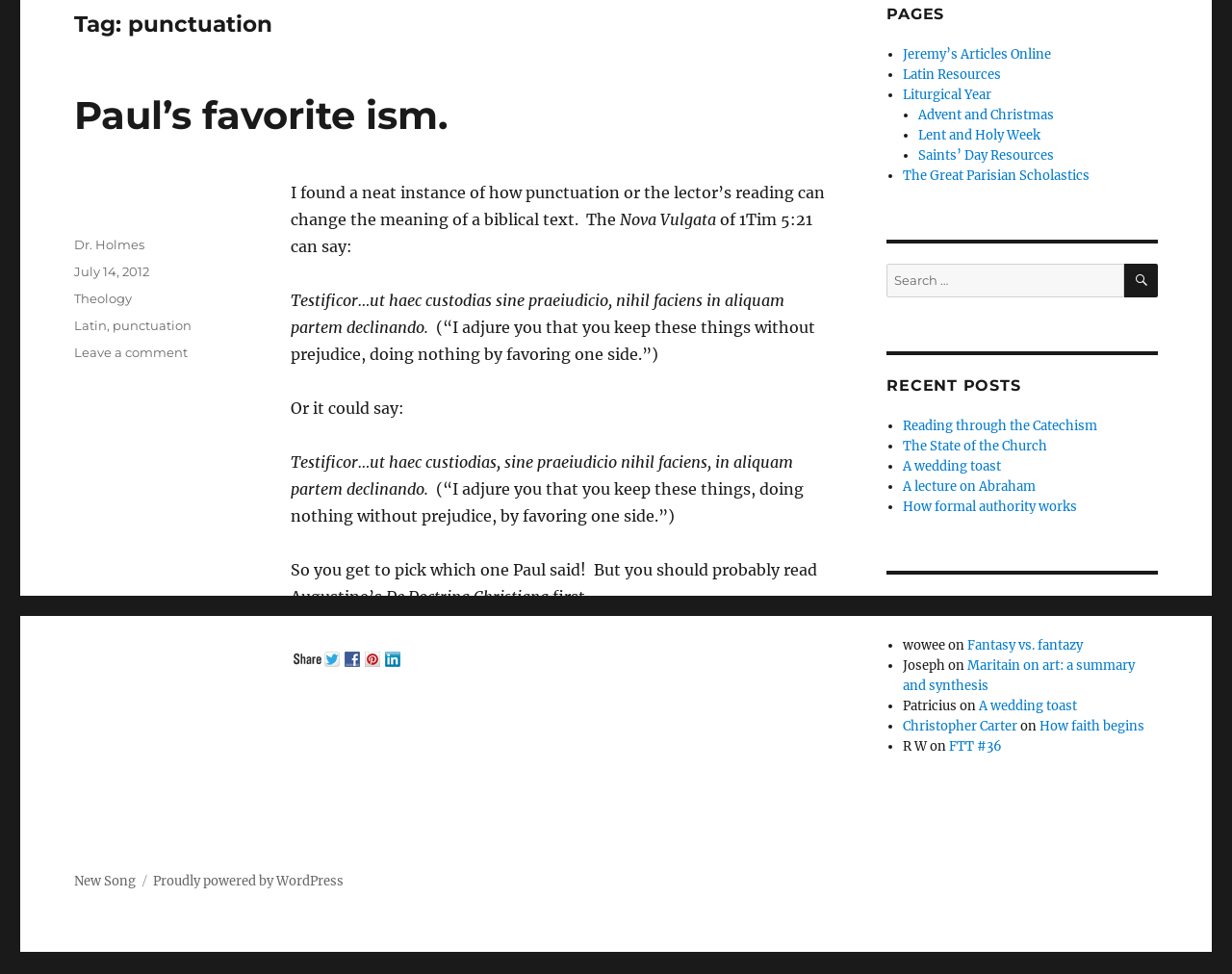Using the provided element description, identify the bounding box coordinates as (top-left x, top-left y, bottom-right x, bottom-right y). Ensure all values are between 0 and 1. Description: Museum Passes

None